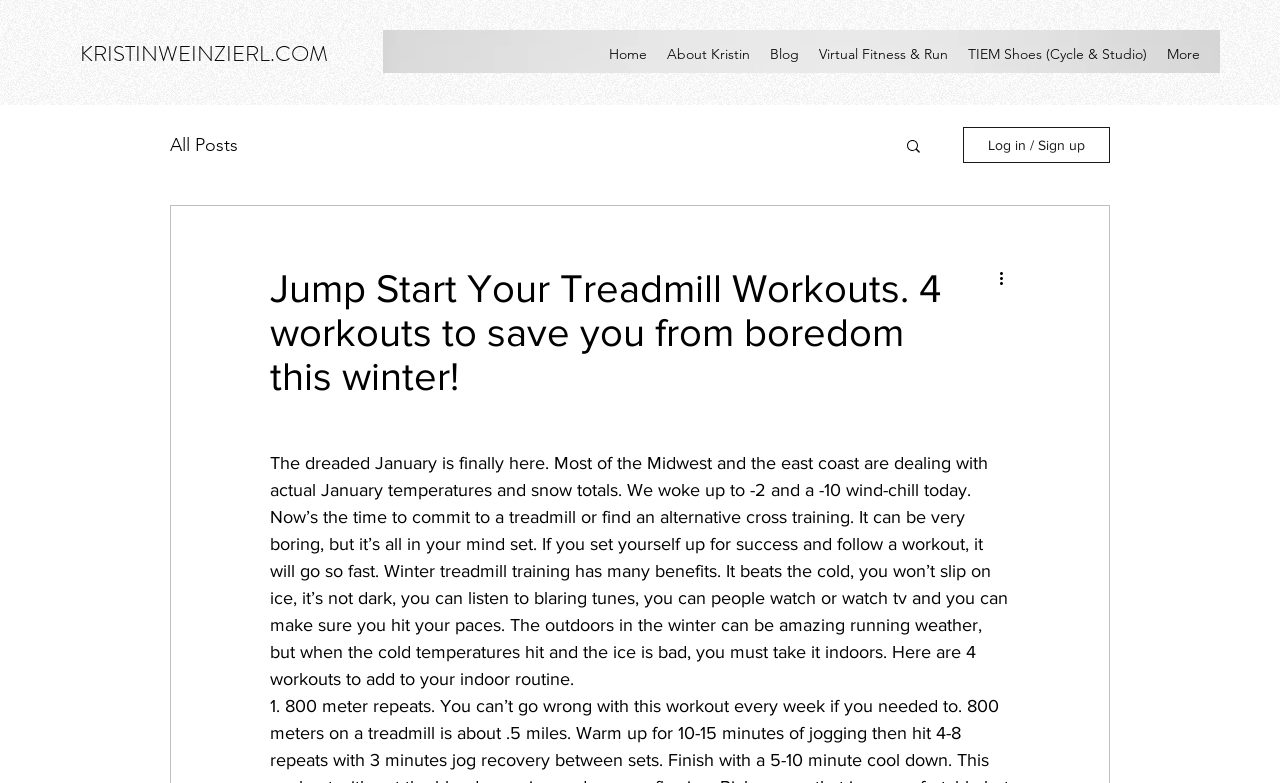Using the element description: "parent_node: About IGE", determine the bounding box coordinates for the specified UI element. The coordinates should be four float numbers between 0 and 1, [left, top, right, bottom].

None